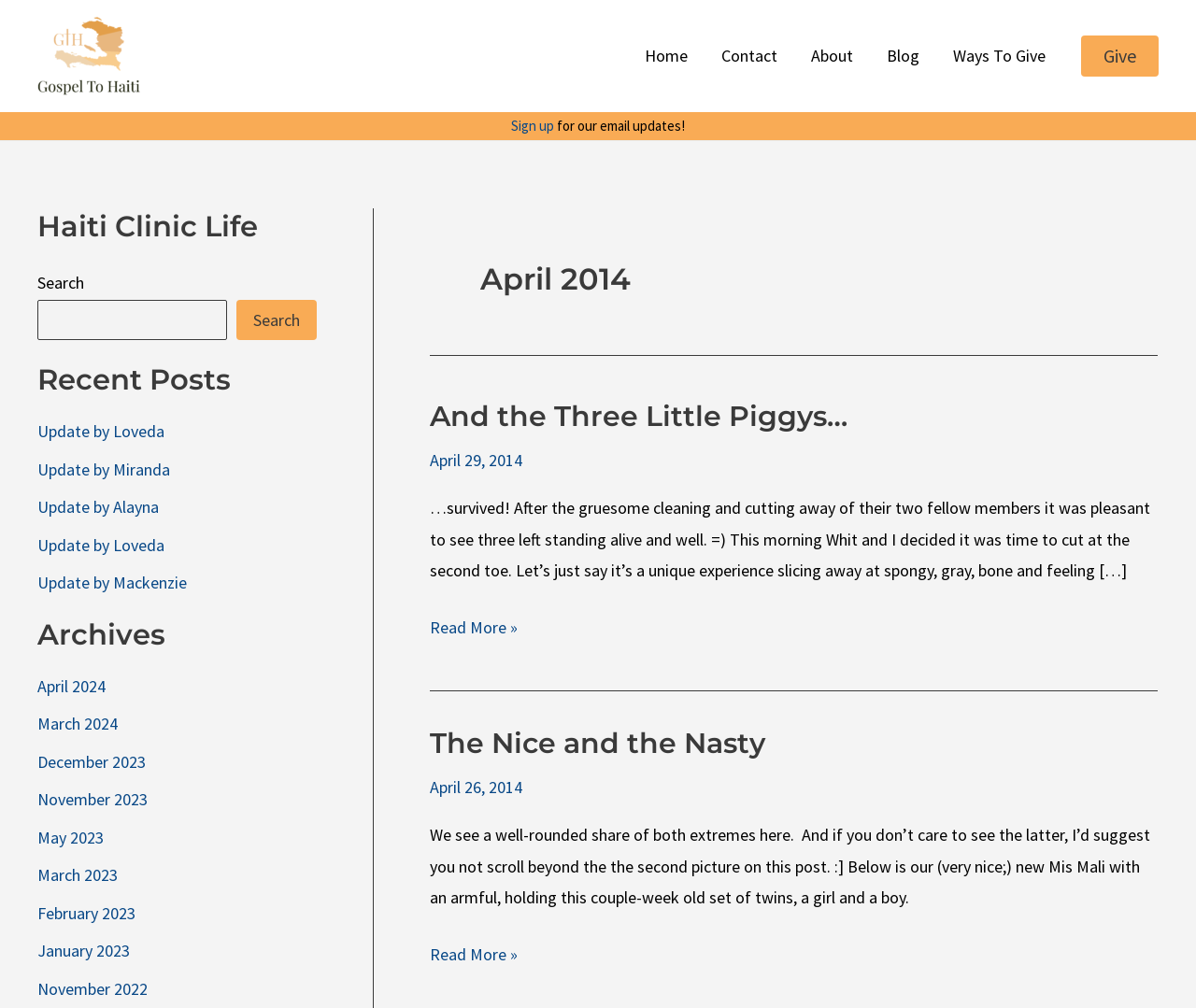Show the bounding box coordinates for the HTML element as described: "alt="Gospel to Haiti"".

[0.031, 0.043, 0.117, 0.064]